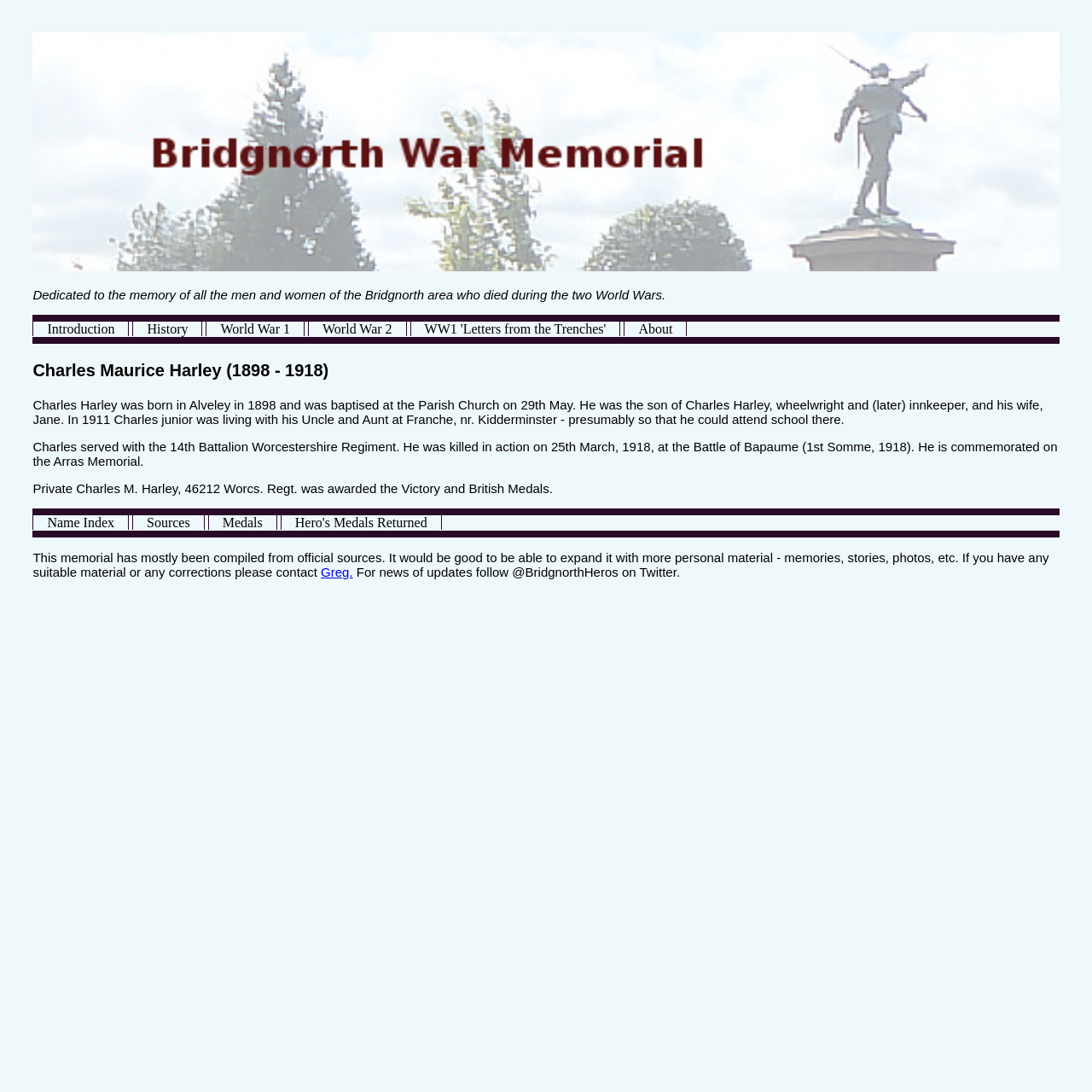Provide the bounding box coordinates of the area you need to click to execute the following instruction: "Contact Greg".

[0.294, 0.517, 0.323, 0.53]